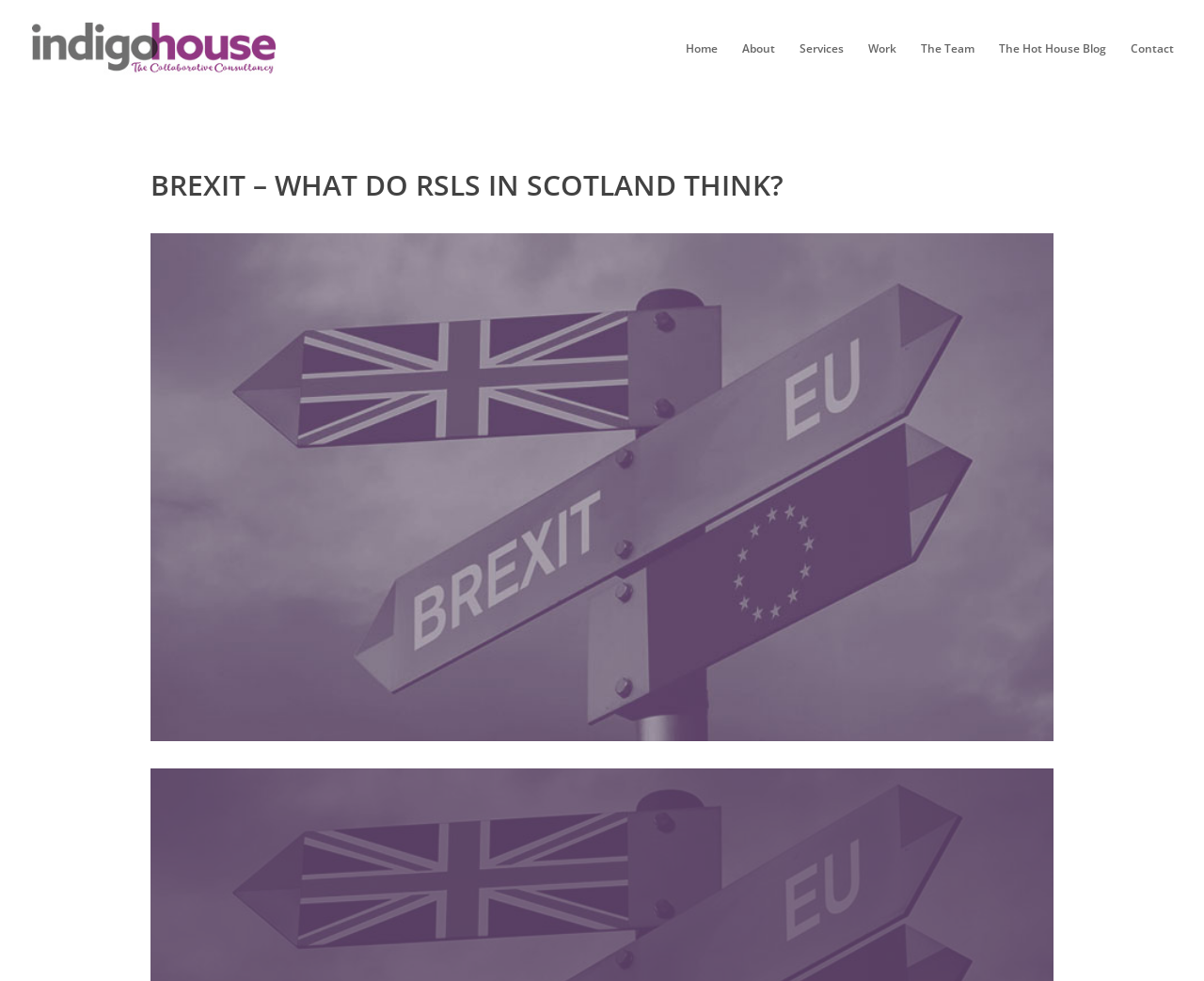Detail the webpage's structure and highlights in your description.

The webpage appears to be a blog post or article discussing Brexit and its implications on RSLs (Registered Social Landlords) in Scotland. 

At the top left of the page, there is a logo image and a link to "Indigo House", which is likely the website's title or brand. 

The main navigation menu is located at the top center of the page, consisting of seven links: "Home", "About", "Services", "Work", "The Team", "The Hot House Blog", and "Contact". These links are evenly spaced and aligned horizontally.

Below the navigation menu, there is a prominent heading that reads "BREXIT – WHAT DO RSLS IN SCOTLAND THINK?" in a large font size. 

Underneath the heading, a large image takes up most of the page's content area, spanning from the top to the bottom. The image does not have a descriptive text or caption.